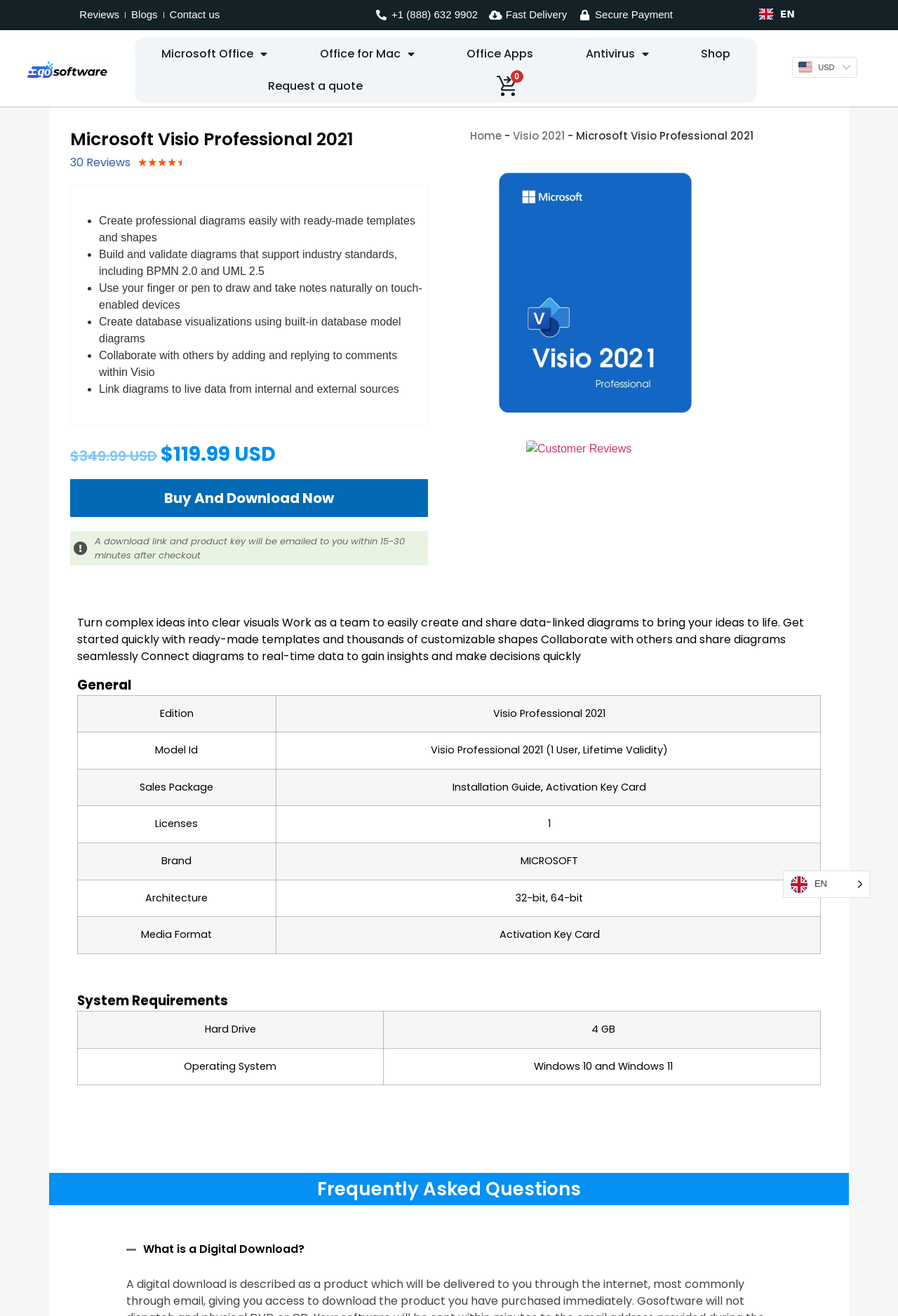Detail the webpage's structure and highlights in your description.

This webpage is about Microsoft Visio Professional 2021, a diagramming and vector graphics application. At the top, there are several links, including "Reviews", "Blogs", "Contact us", and a phone number. To the right of these links, there are three icons representing "Fast Delivery", "Secure Payment", and a language selection dropdown menu with flags of different countries.

Below the top navigation, there is a site logo on the left, followed by a series of links, including "Microsoft Office", "Office for Mac", "Office Apps", "Antivirus", and "Shop". On the right side, there is a "Request a quote" link and an image.

The main content of the page starts with a heading "Microsoft Visio Professional 2021" and a rating of 4.5/5 based on 30 reviews. Below this, there is a list of features, including creating professional diagrams, building and validating diagrams, using touch-enabled devices, and collaborating with others.

To the right of the features list, there is an image of Visio Professional 2021, and below it, a "Buy And Download Now" button. There is also a note stating that a download link and product key will be emailed within 15-30 minutes after checkout.

Further down the page, there is a navigation section with breadcrumbs, showing the path from "Home" to "Visio 2021" to "Microsoft Visio Professional 2021". Below this, there is a customer review section with an image and a link to read more reviews.

The rest of the page is dedicated to describing the product in more detail, with a section titled "Turn complex ideas into clear visuals" and a table outlining the product's specifications, including edition, model ID, sales package, licenses, brand, and architecture.